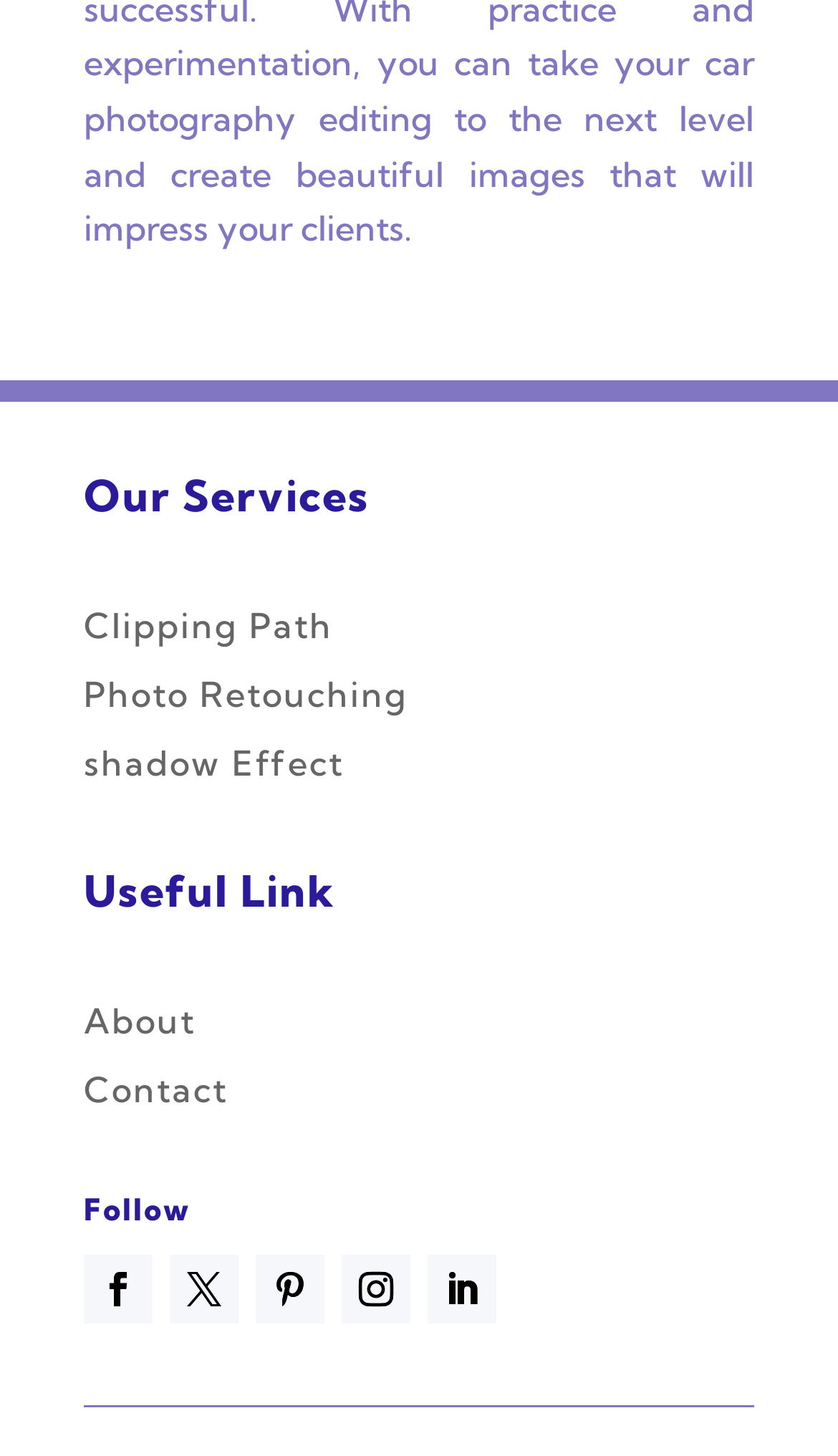Please specify the bounding box coordinates of the clickable region necessary for completing the following instruction: "Read the post about Wizard of Ads". The coordinates must consist of four float numbers between 0 and 1, i.e., [left, top, right, bottom].

None